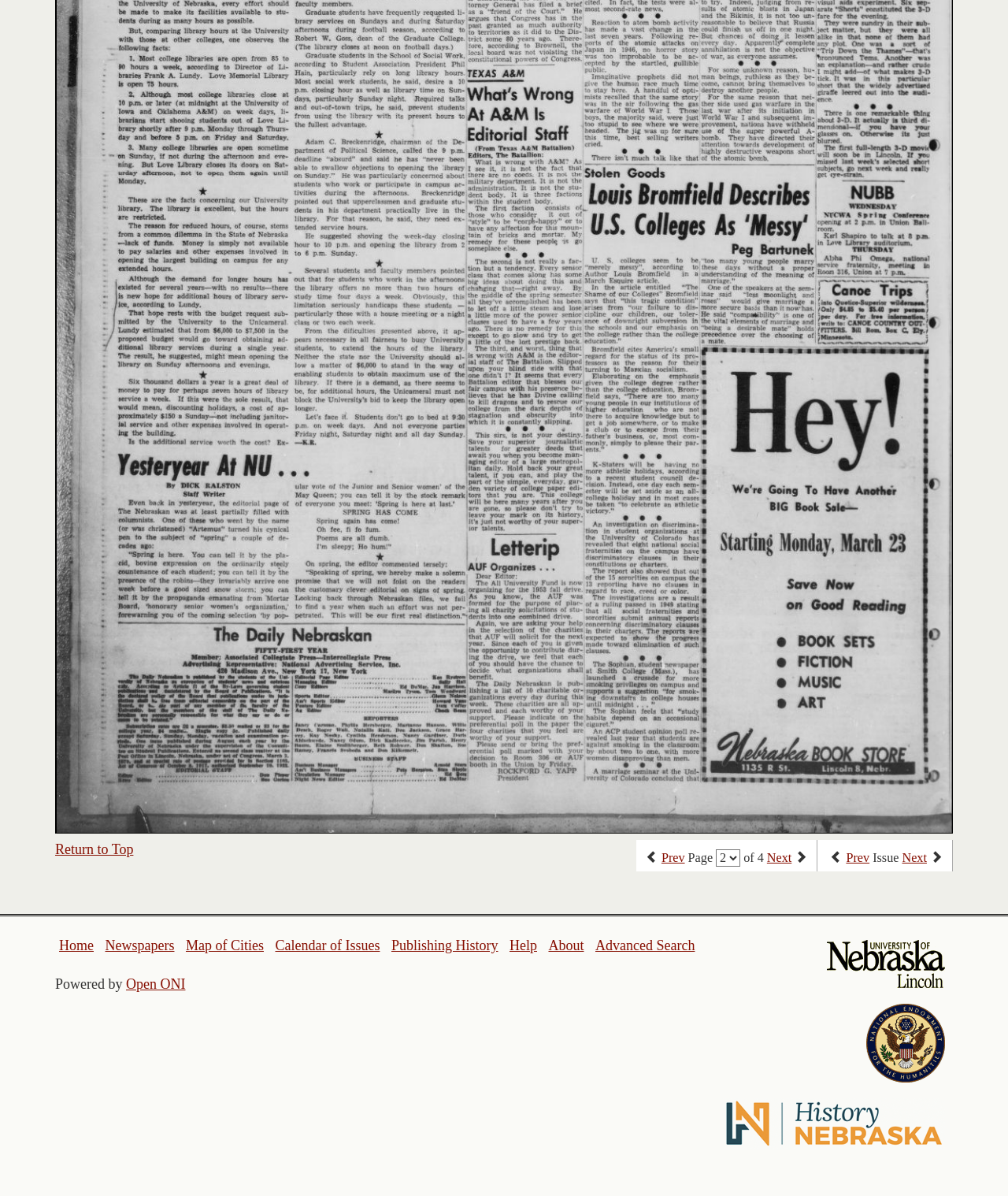Provide a single word or phrase answer to the question: 
What is the name of the system that powers this website?

Open ONI